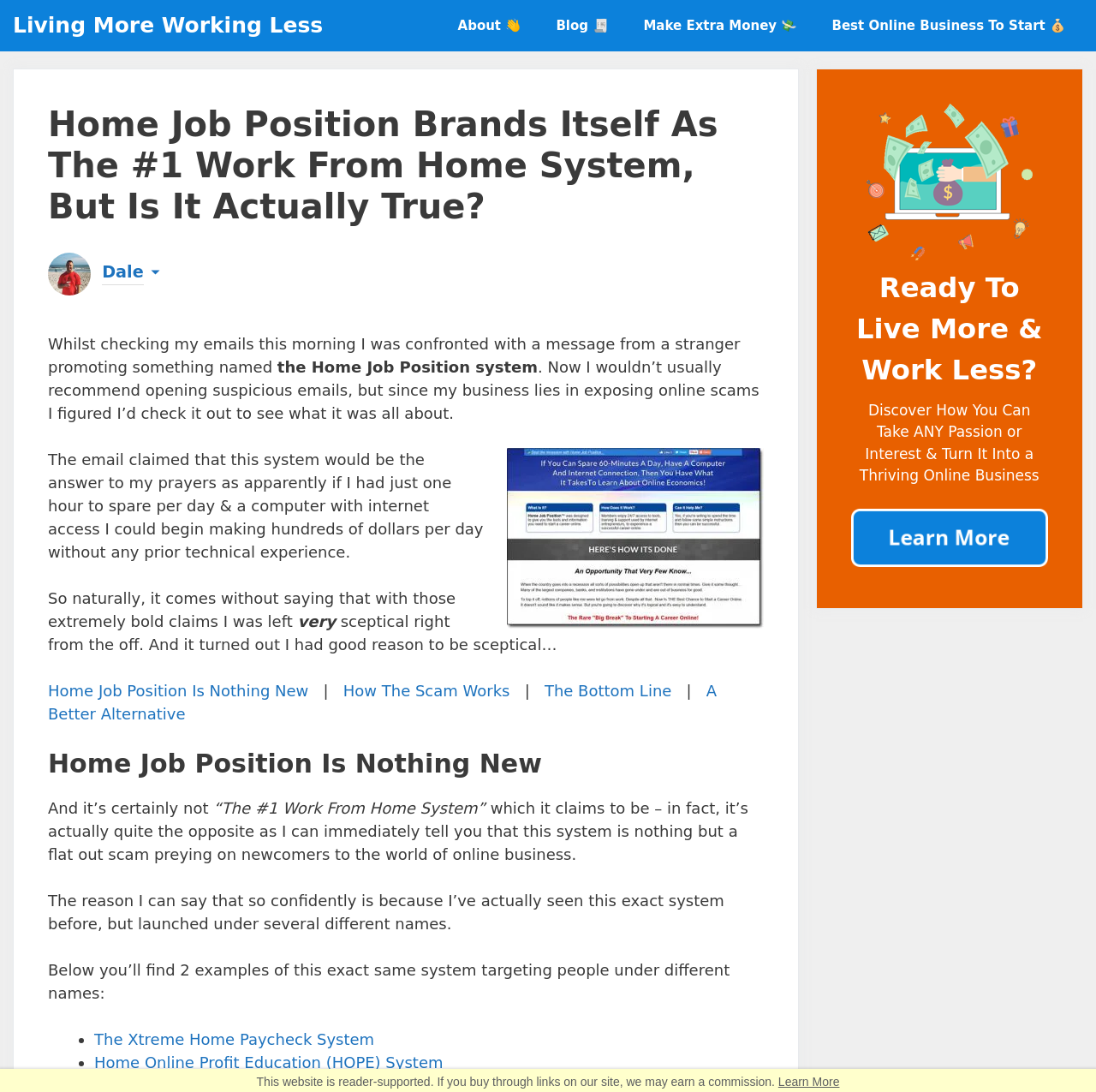How many examples of similar systems are provided?
From the details in the image, answer the question comprehensively.

The answer can be found in the section where it says 'Below you’ll find 2 examples of this exact same system targeting people under different names:' which indicates that two examples of similar systems are provided.